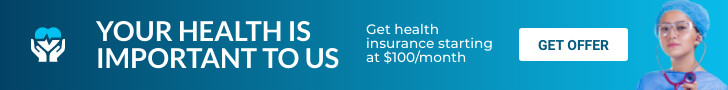Provide a one-word or short-phrase answer to the question:
What is the minimum monthly cost of health insurance?

$100